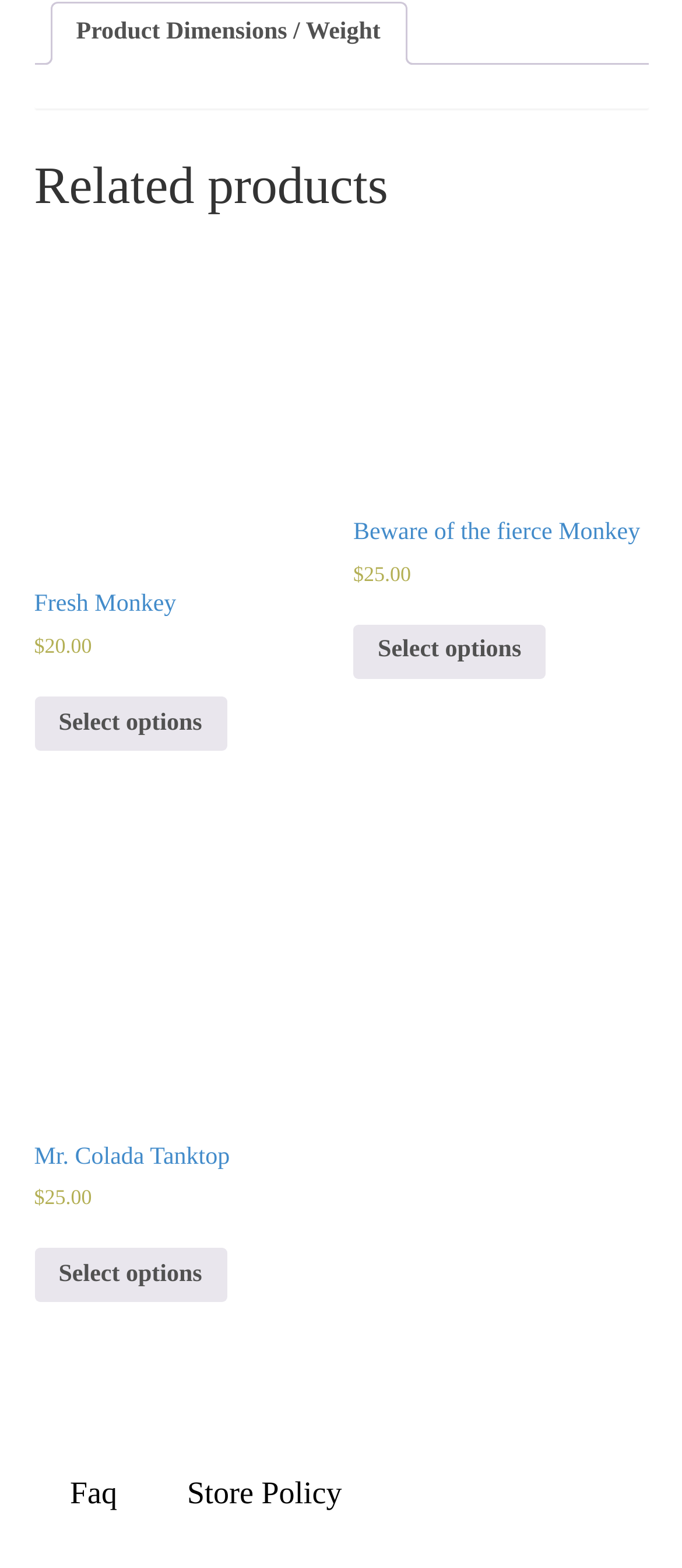Where is the 'Faq' link located?
Using the image, elaborate on the answer with as much detail as possible.

I analyzed the bounding box coordinates of the 'Faq' link and found that its y1 and y2 values are close to 1, indicating that it is located at the bottom of the page. Its x1 value is close to 0, indicating that it is located on the left side of the page.